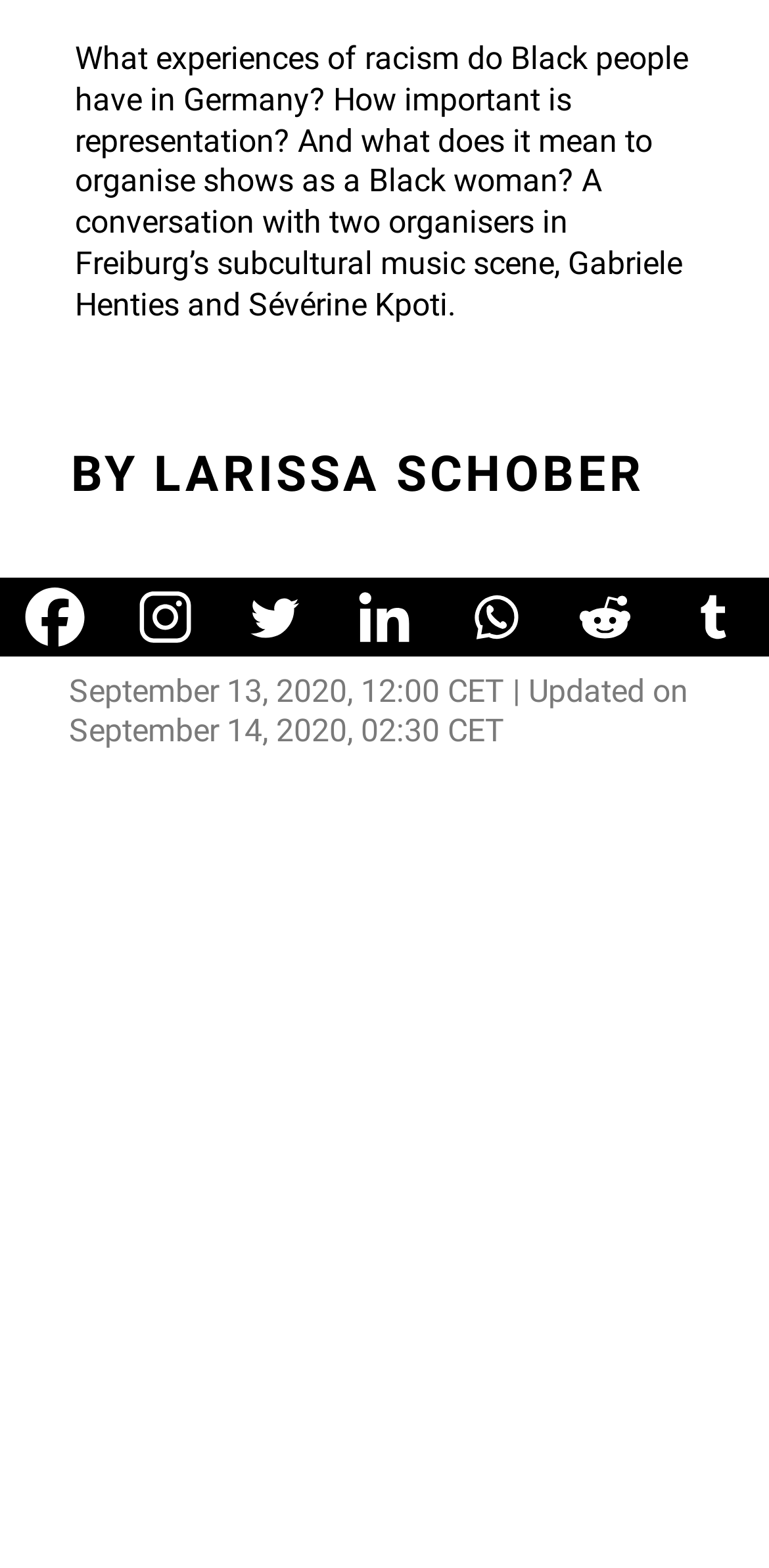Identify the bounding box for the UI element described as: "aria-label="Tumblr" title="Tumblr"". The coordinates should be four float numbers between 0 and 1, i.e., [left, top, right, bottom].

[0.857, 0.368, 1.0, 0.419]